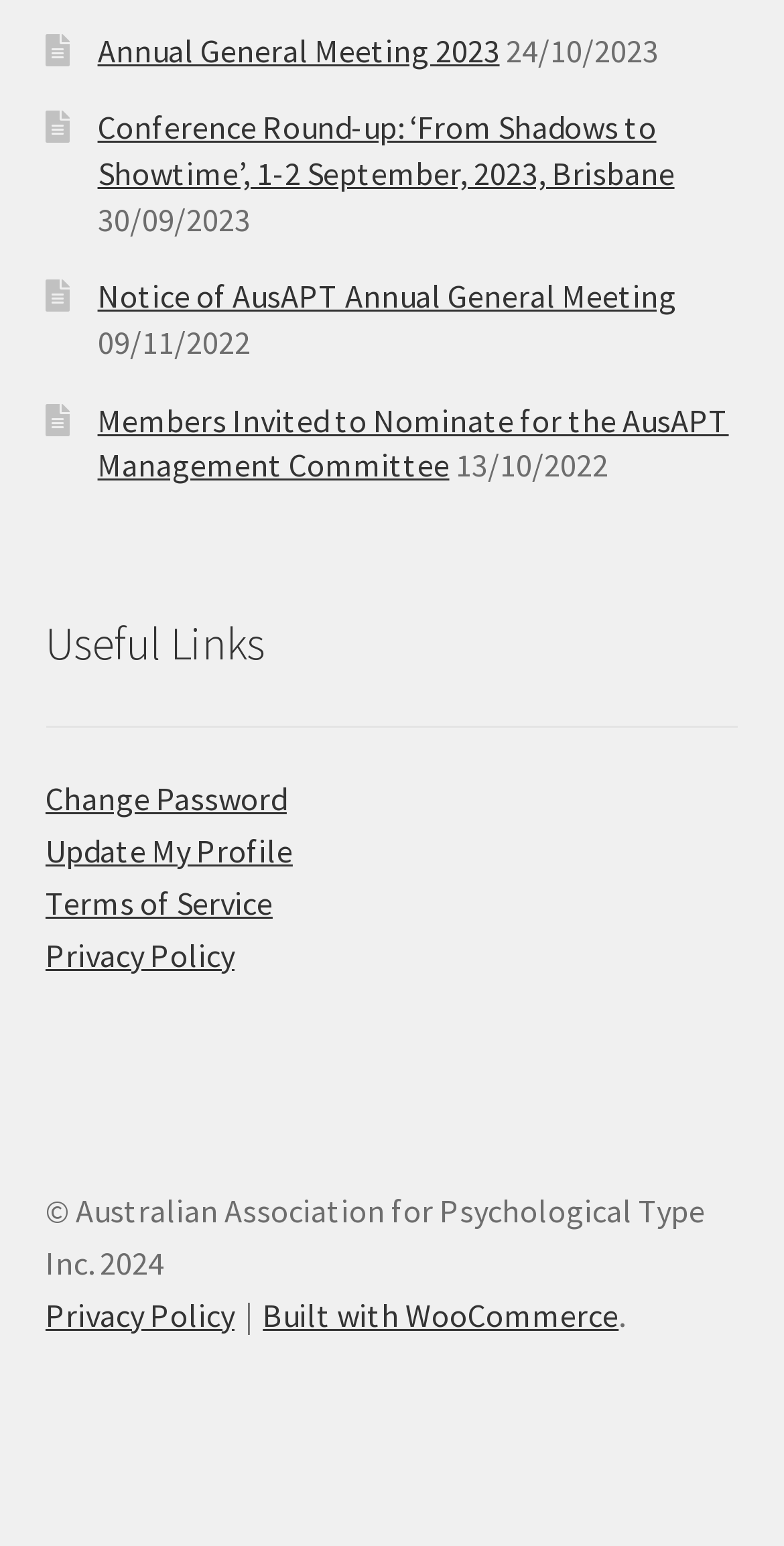Analyze the image and deliver a detailed answer to the question: What is the date of the Annual General Meeting 2023?

I found the answer by looking at the link 'Annual General Meeting 2023' which has a corresponding date '24/10/2023' next to it.